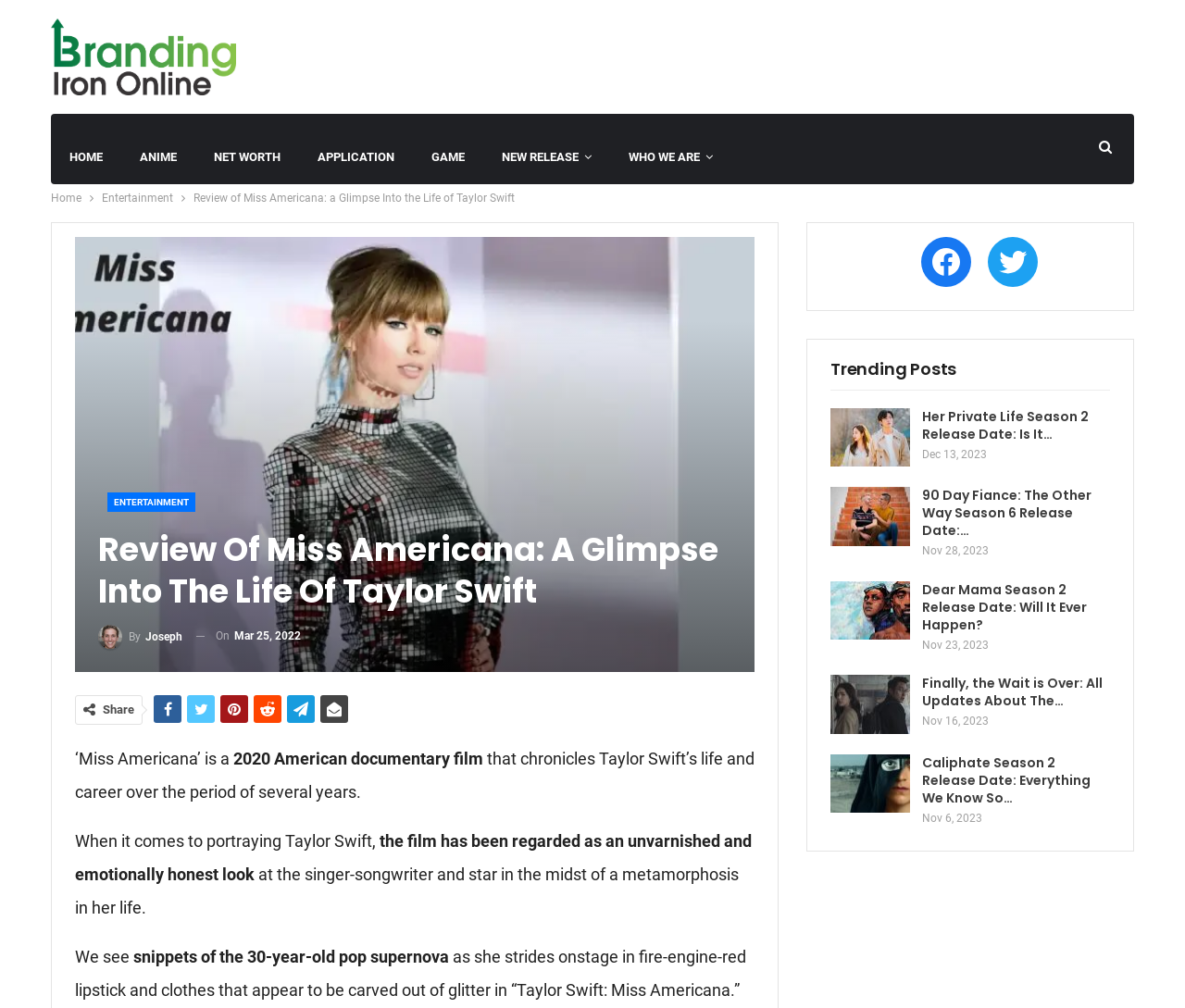What is the color of the lipstick worn by Taylor Swift?
Refer to the image and provide a concise answer in one word or phrase.

Fire-engine-red